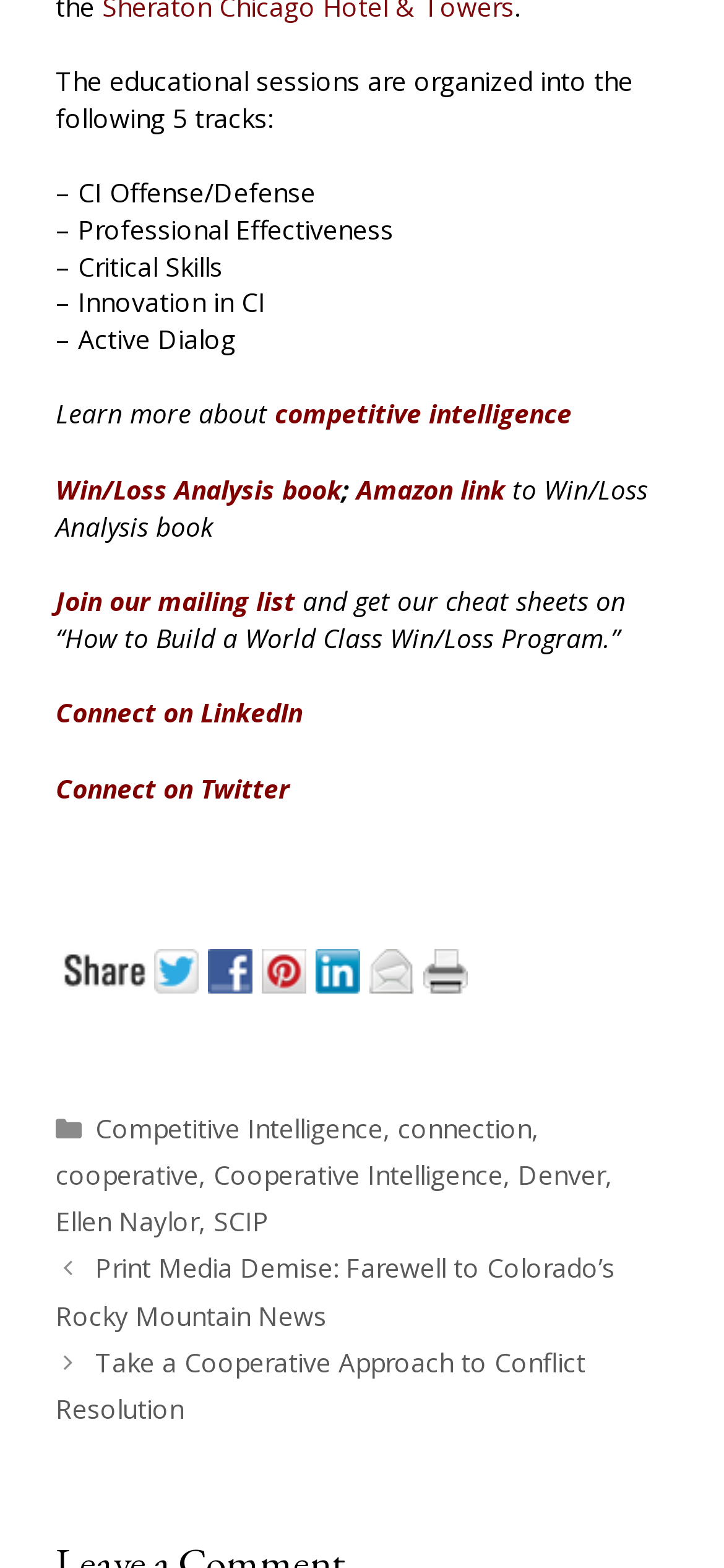How many navigation options are available?
Give a detailed and exhaustive answer to the question.

The navigation options are 'Previous' and 'Next', which can be found in the navigation element with the label 'Single Post'.